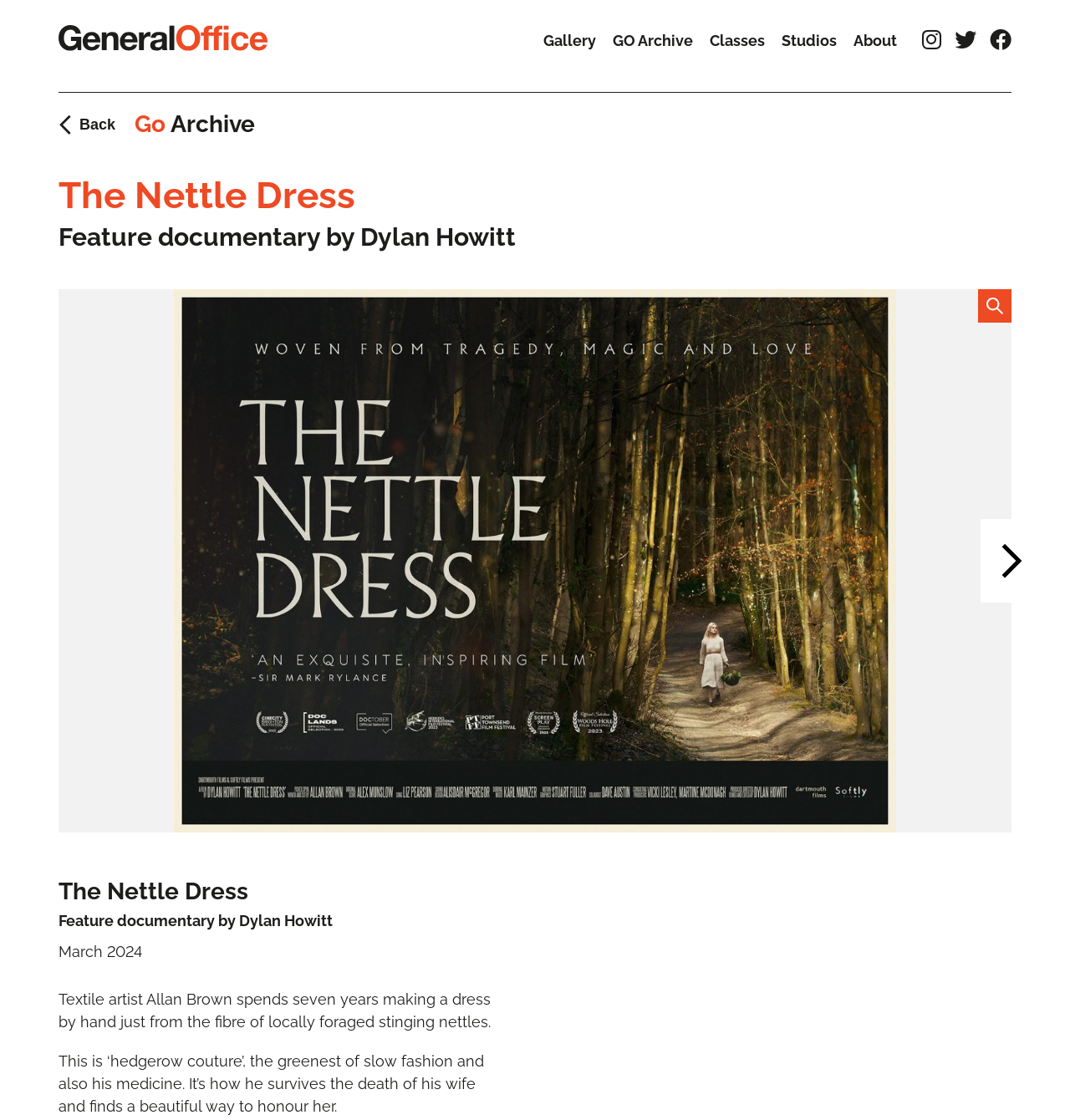Answer the question below in one word or phrase:
What is the color of the dress?

Not mentioned